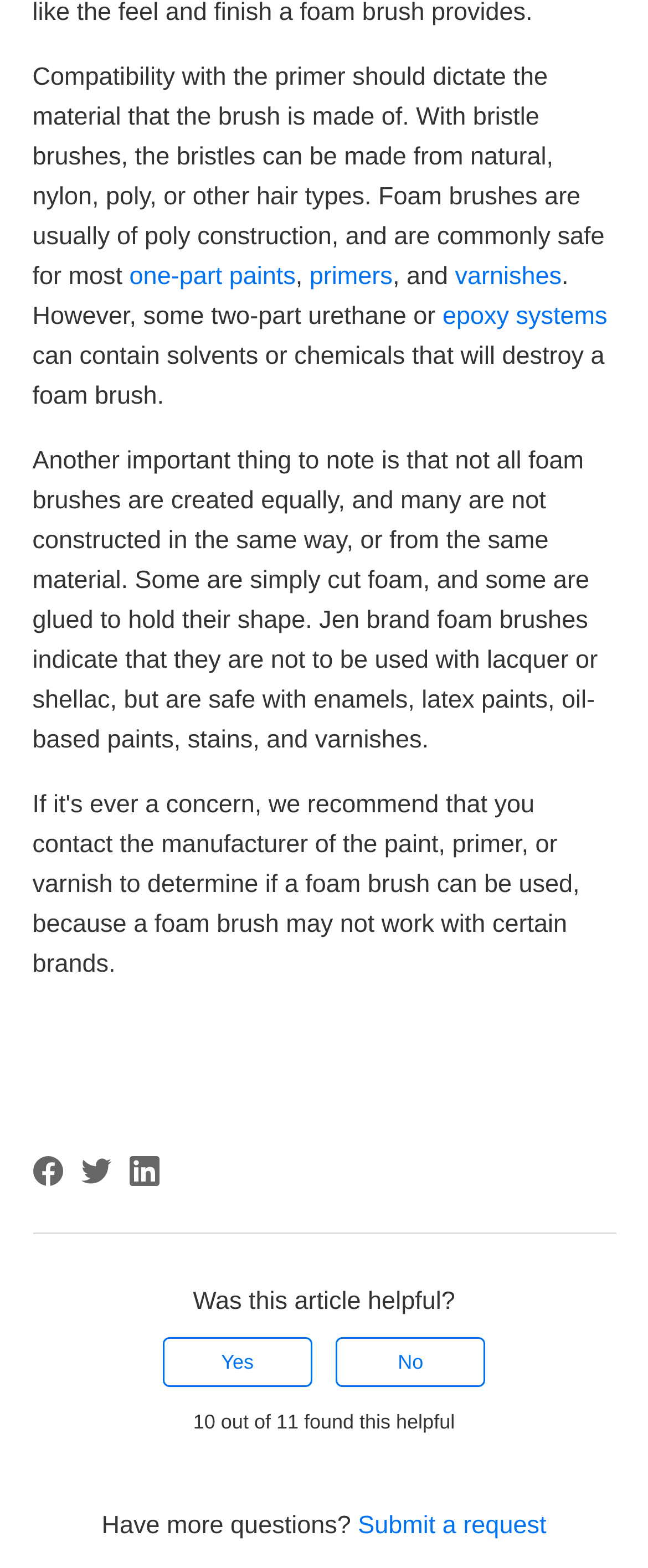Please determine the bounding box coordinates for the element that should be clicked to follow these instructions: "Click the button to indicate that this article was helpful".

[0.251, 0.853, 0.482, 0.885]